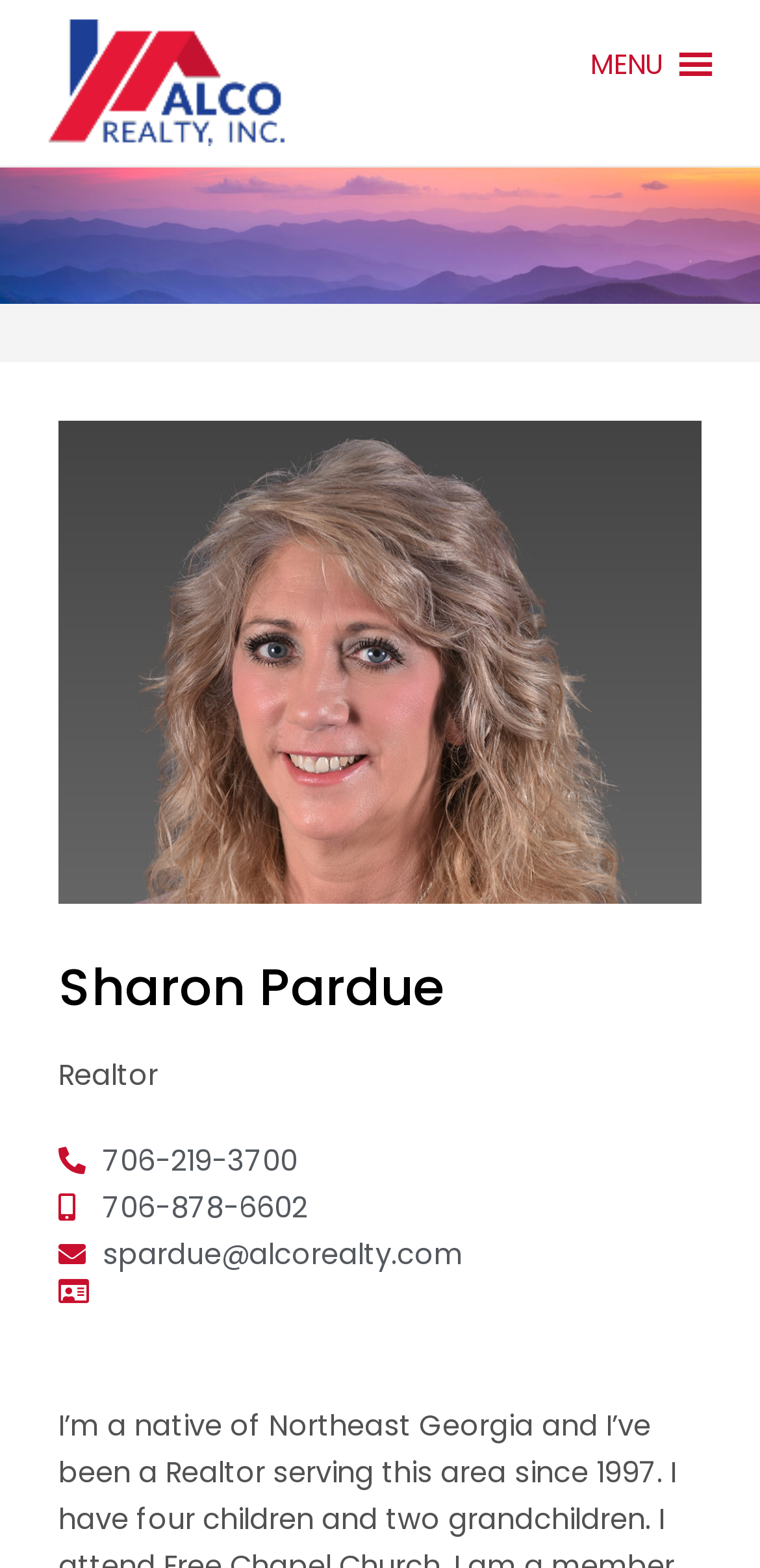From the element description: "spardue@alcorealty.com", extract the bounding box coordinates of the UI element. The coordinates should be expressed as four float numbers between 0 and 1, in the order [left, top, right, bottom].

[0.077, 0.785, 0.923, 0.815]